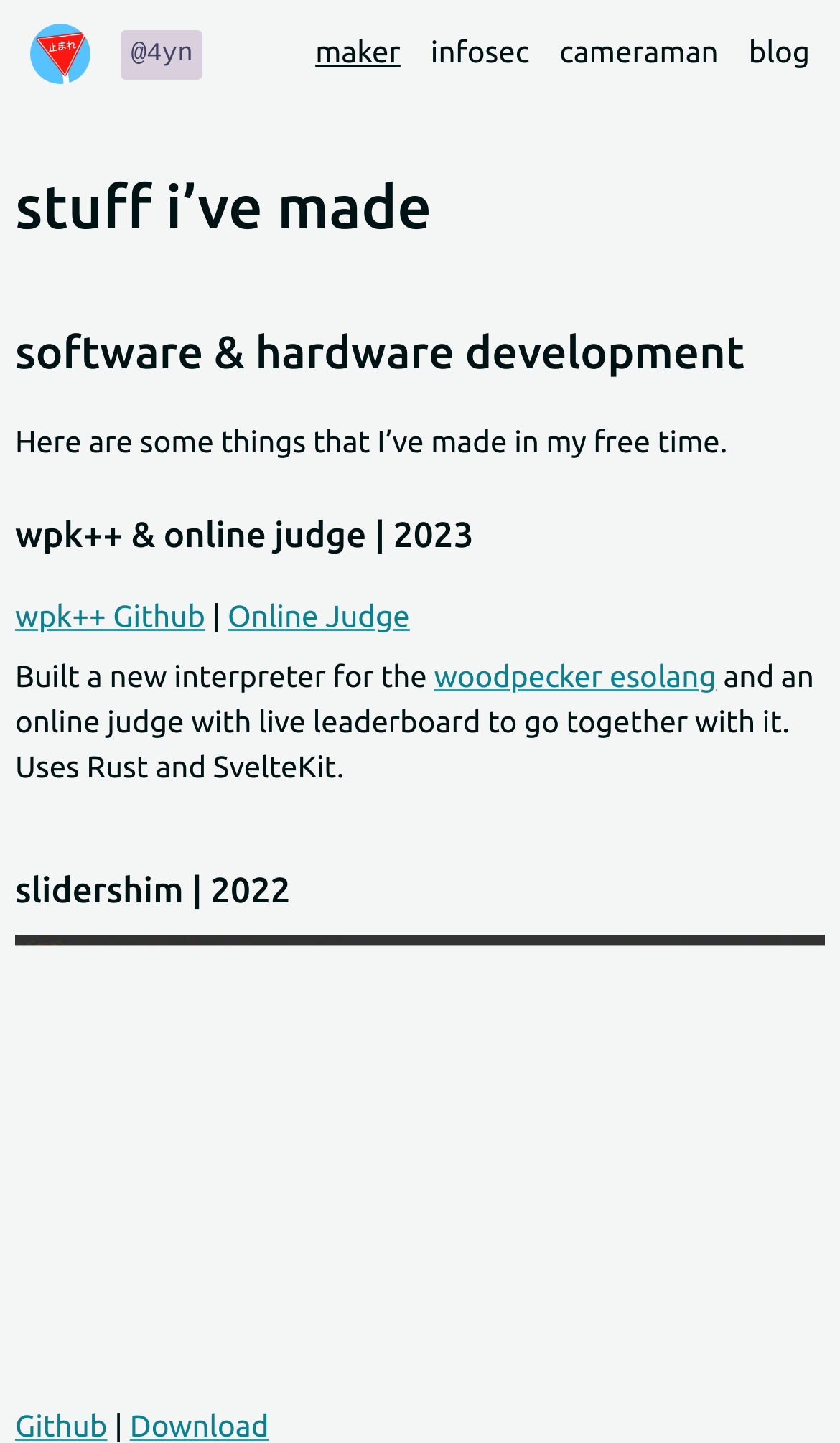Please identify the bounding box coordinates of the element that needs to be clicked to perform the following instruction: "visit wpk++ Github".

[0.018, 0.415, 0.244, 0.439]